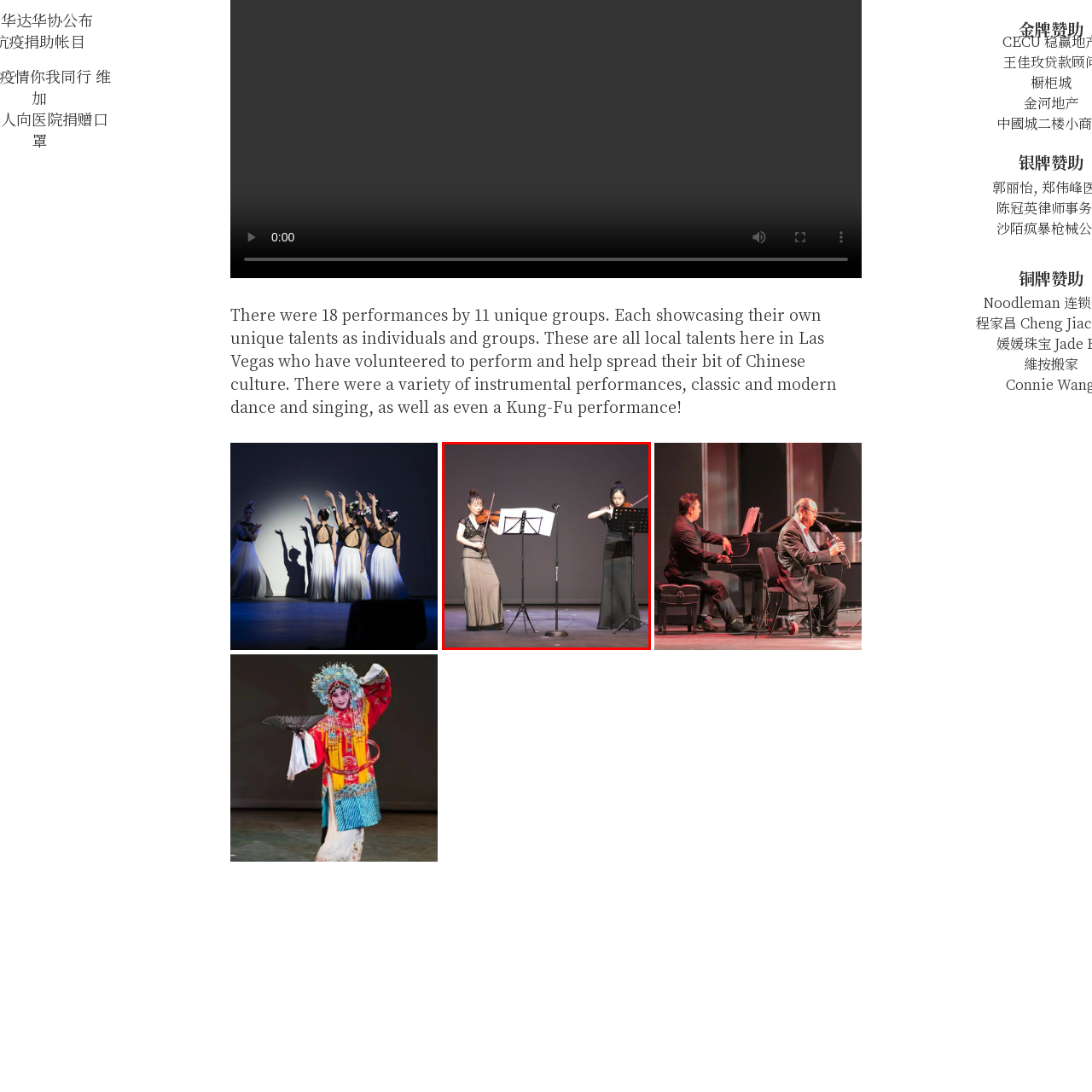What color is the dress of one of the women?
Carefully analyze the image within the red bounding box and give a comprehensive response to the question using details from the image.

The caption describes the dresses worn by the two women, stating that one is wearing a 'patterned black and white dress' and the other is wearing a 'sleek black gown'. Therefore, the color of the dress of one of the women is black and white.